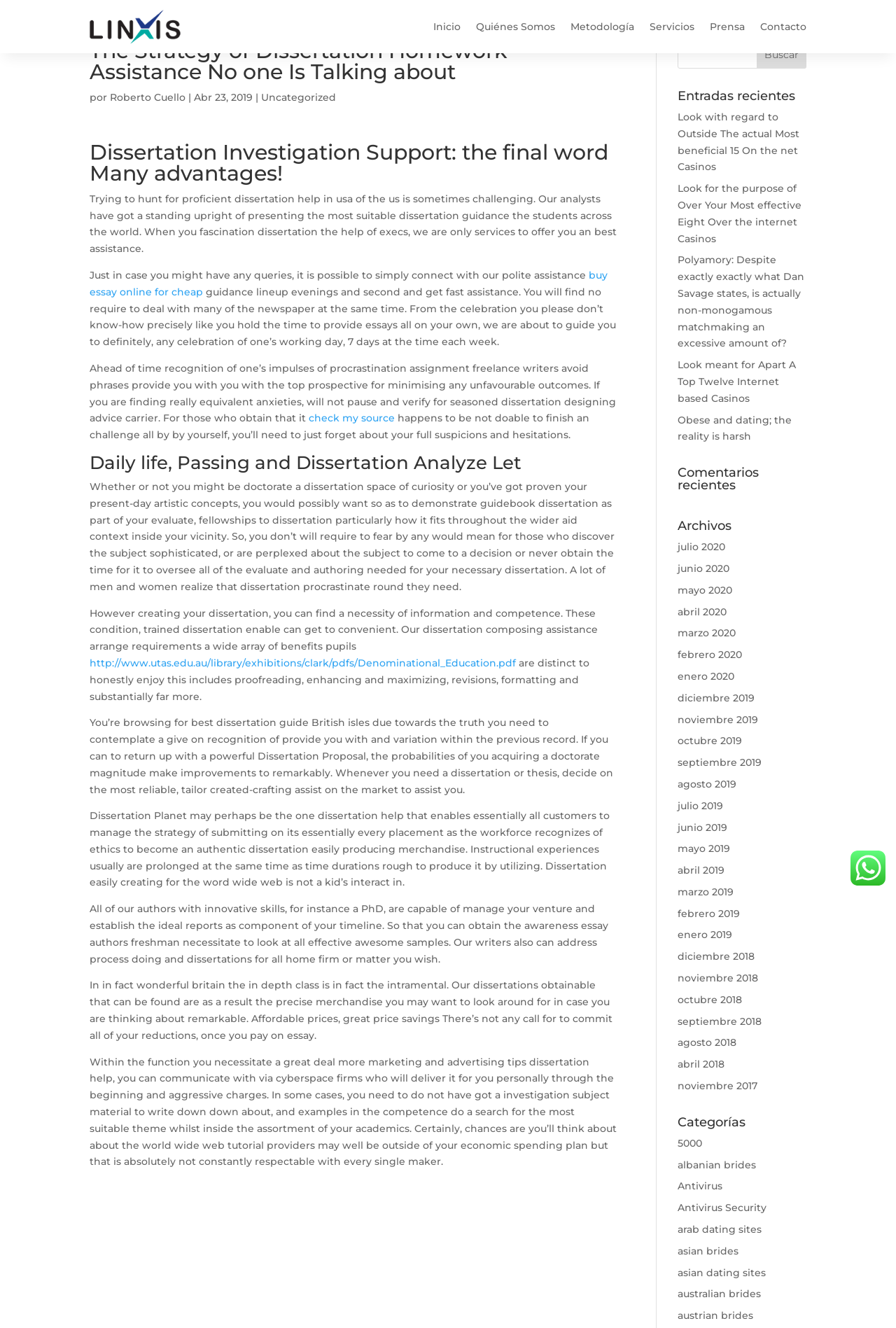Offer a meticulous description of the webpage's structure and content.

This webpage appears to be a blog or article page, with a focus on dissertation homework assistance. The page is divided into several sections, with a prominent heading at the top that reads "The Strategy of Dissertation Homework Assistance No one Is Talking about." 

Below the heading, there is a section with the author's name, "Roberto Cuello," and the date "Abr 23, 2019." This is followed by a brief introduction to the topic of dissertation homework assistance, highlighting the challenges of finding proficient help in the USA.

The main content of the page is divided into several subheadings, including "Dissertation Investigation Support: the final word Many advantages!", "Daily life, Passing and Dissertation Analyze Let", and others. Each section provides information and guidance on various aspects of dissertation homework assistance, including the benefits of seeking professional help, the importance of proofreading and editing, and the need for a well-structured dissertation proposal.

Throughout the page, there are several links to external resources, including PDF files and other websites, which provide additional information and support on the topic. There is also a search bar at the top right corner of the page, allowing users to search for specific keywords or topics.

In the right-hand sidebar, there are several sections, including "Entradas recientes" (Recent Entries), "Comentarios recientes" (Recent Comments), "Archivos" (Archives), and "Categorías" (Categories). These sections provide links to other articles, comments, and categories on the website, allowing users to explore related topics and content.

Overall, the webpage appears to be a comprehensive resource for students seeking dissertation homework assistance, providing valuable information, guidance, and support throughout the process.